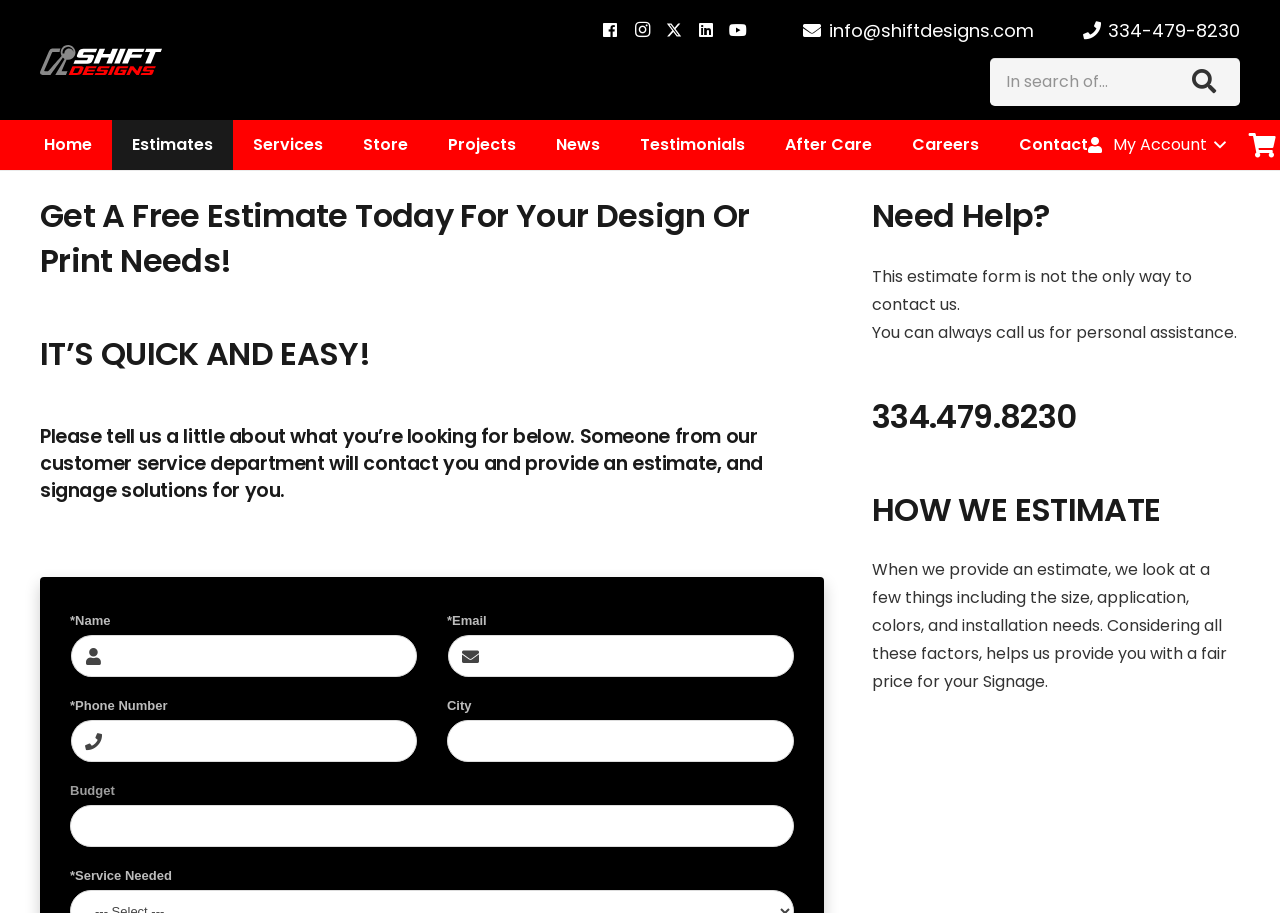Identify the bounding box coordinates of the section that should be clicked to achieve the task described: "Go to the home page".

[0.019, 0.131, 0.088, 0.186]